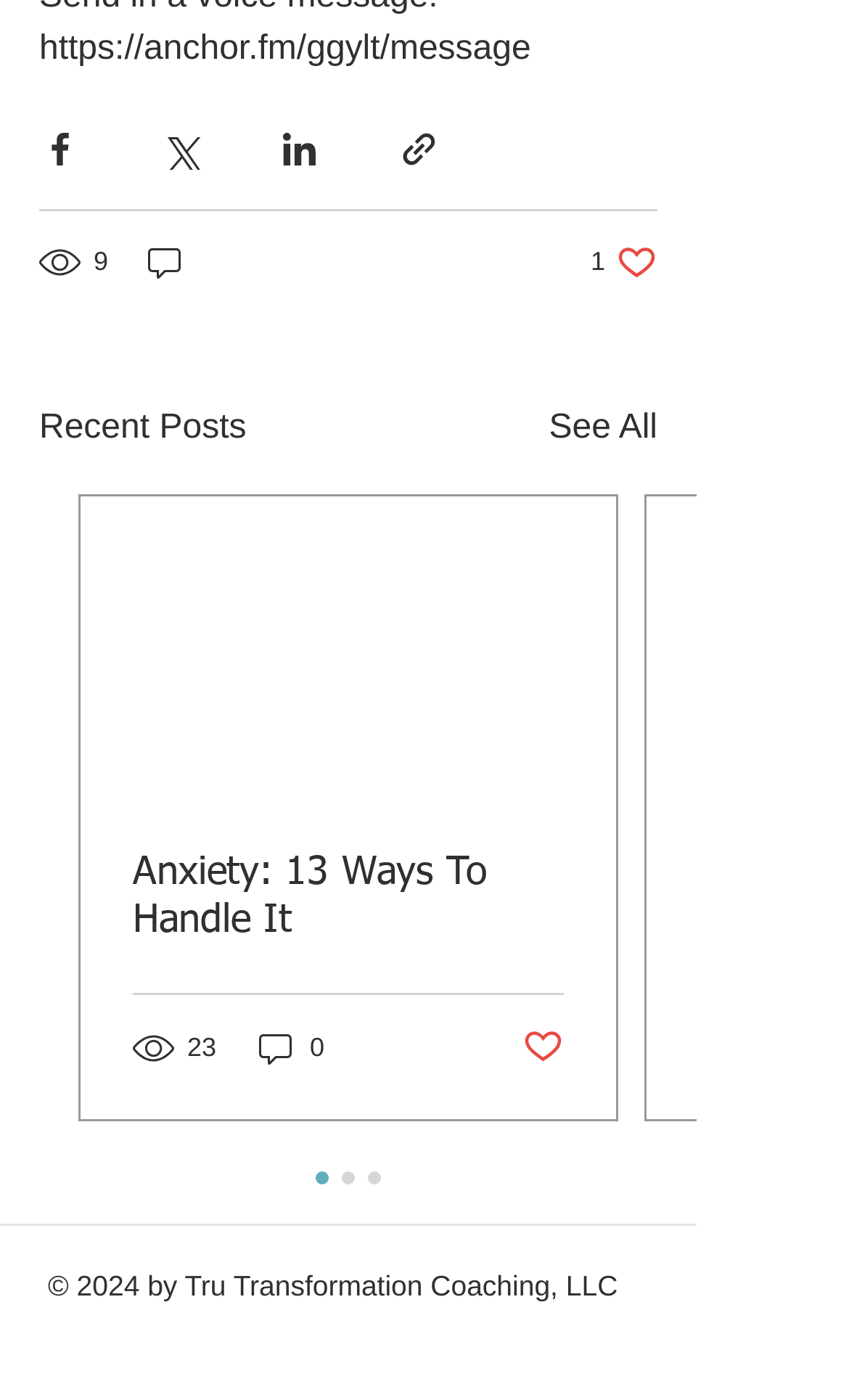How many likes does the first post have?
We need a detailed and exhaustive answer to the question. Please elaborate.

I found the answer by looking at the button element '1 like. Post not marked as liked' which is a child of the root element and has a bounding box coordinate of [0.696, 0.172, 0.774, 0.202]. This button is likely to be displaying the number of likes for the first post.